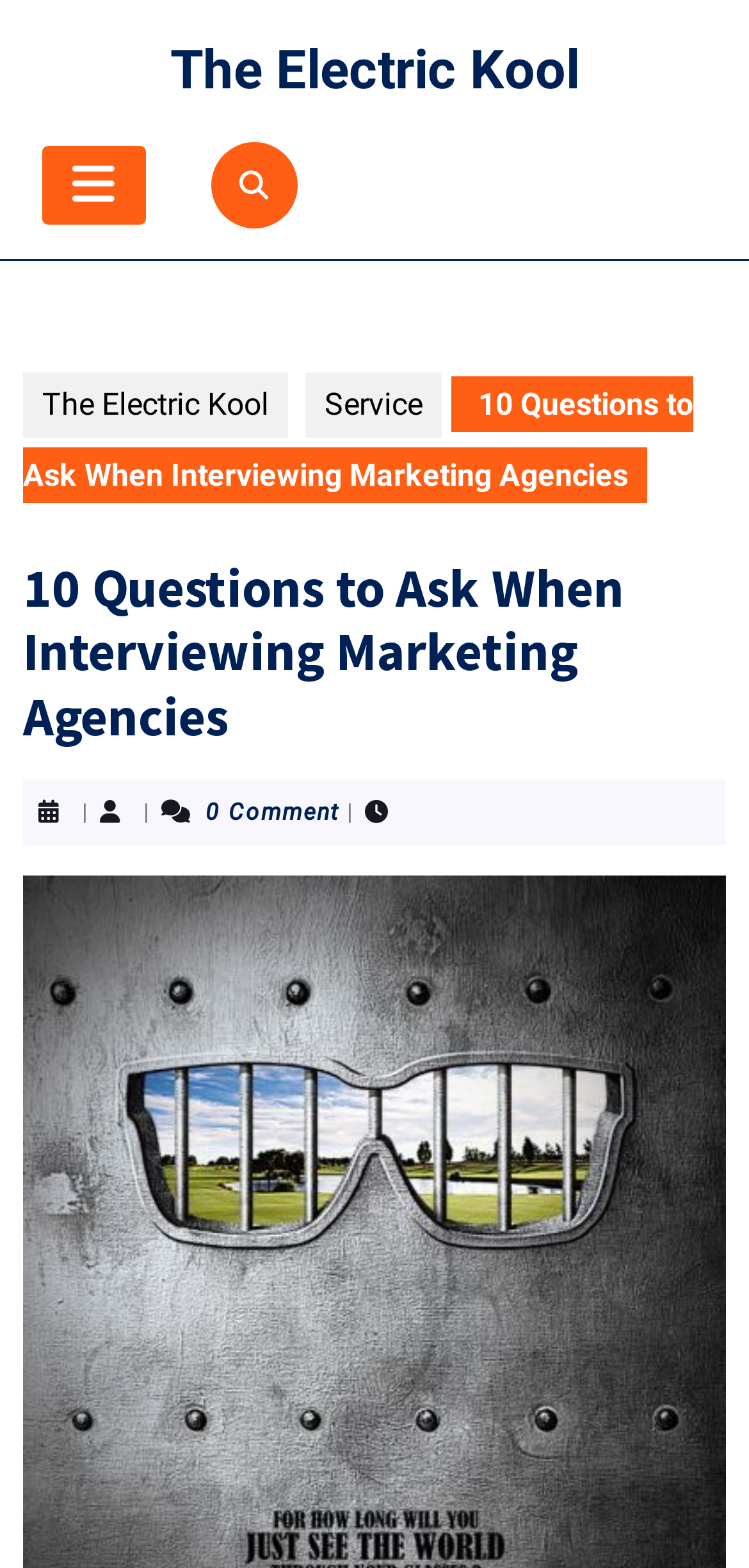Respond to the question with just a single word or phrase: 
What is the topic of the article?

Marketing Agencies